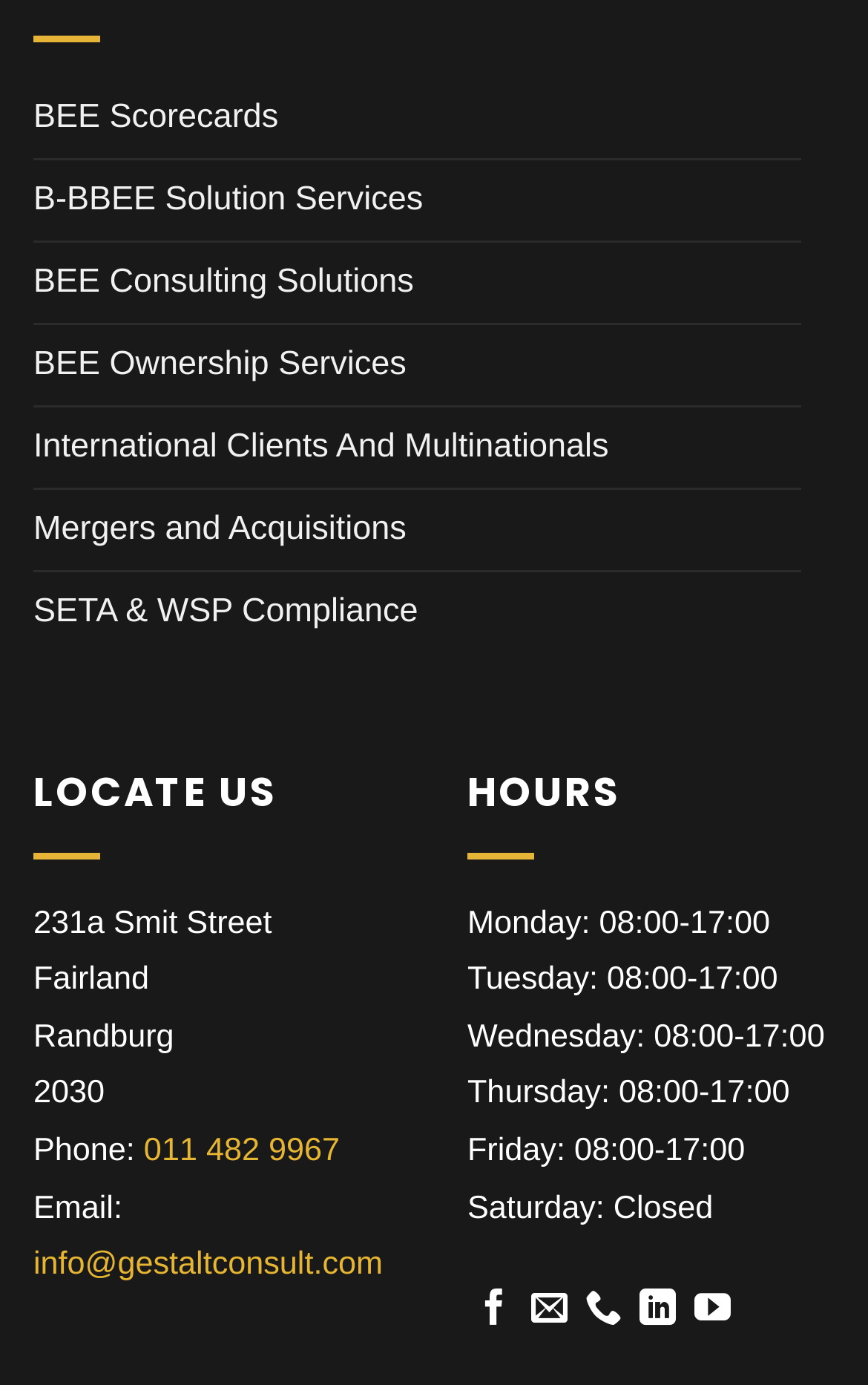What is the address of the company?
Can you offer a detailed and complete answer to this question?

I found the address by looking at the static text elements under the 'LOCATE US' heading, which provides the street address, suburb, city, and postal code.